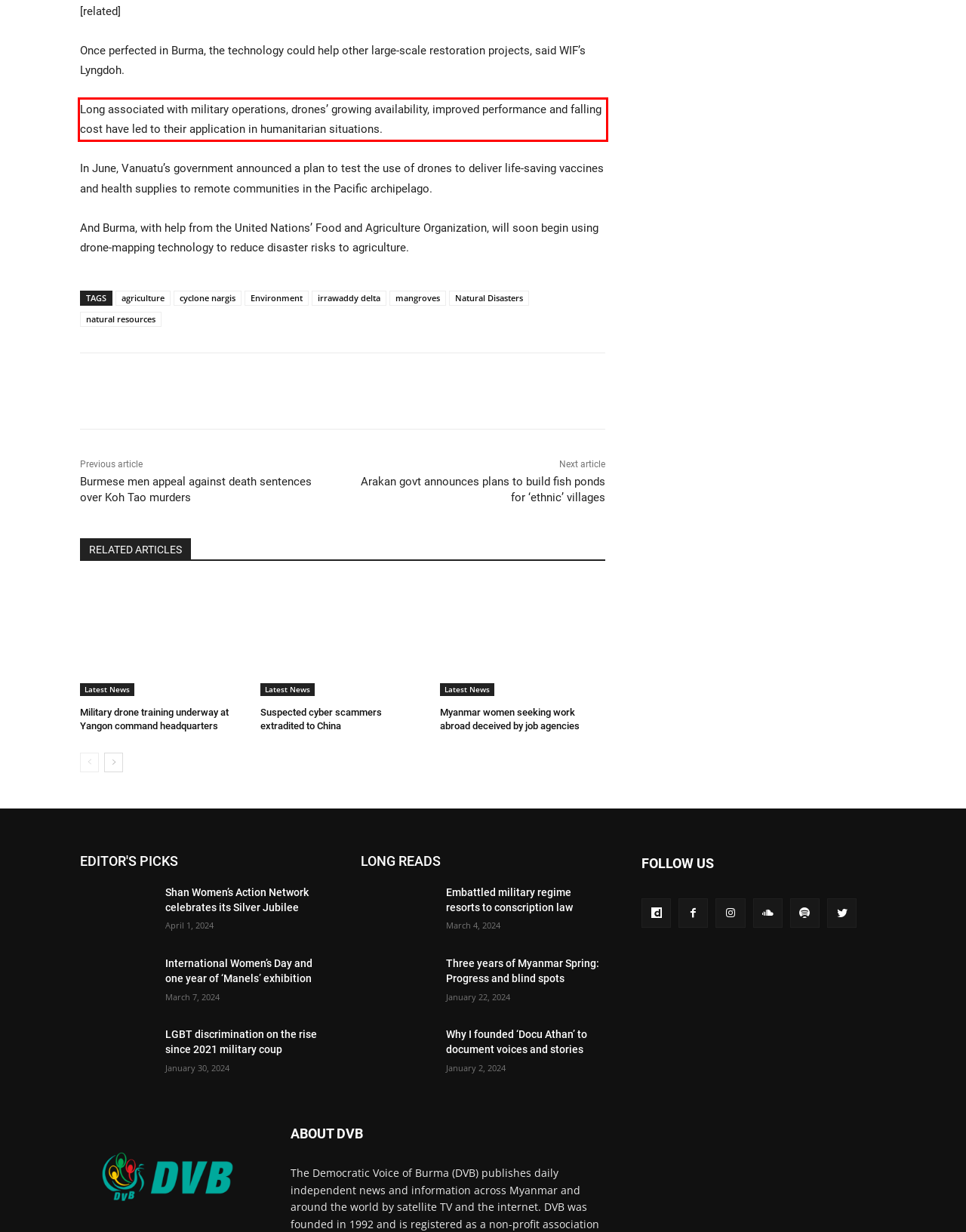Within the screenshot of the webpage, there is a red rectangle. Please recognize and generate the text content inside this red bounding box.

Long associated with military operations, drones’ growing availability, improved performance and falling cost have led to their application in humanitarian situations.